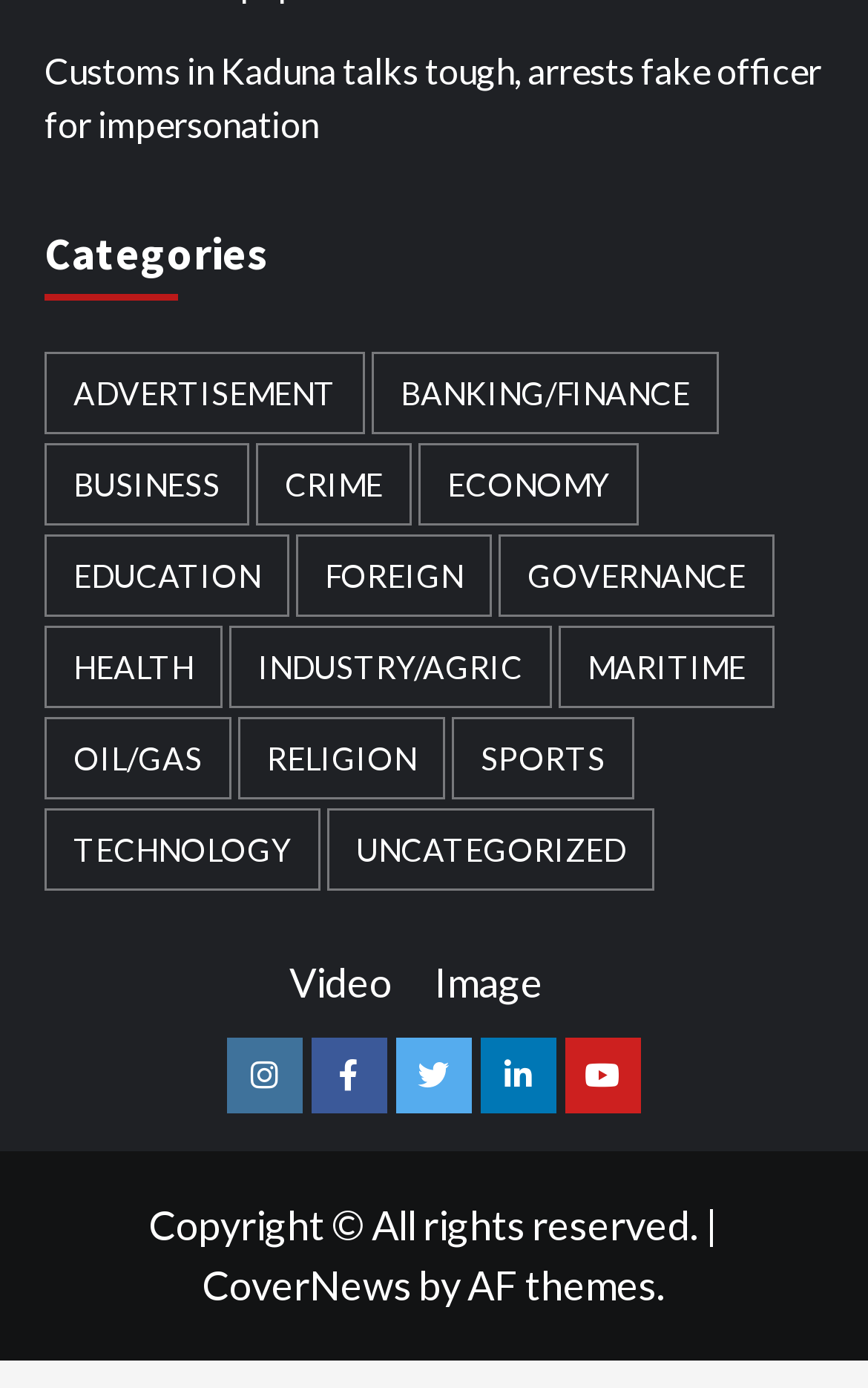Please identify the bounding box coordinates of the element on the webpage that should be clicked to follow this instruction: "View 'Business' news". The bounding box coordinates should be given as four float numbers between 0 and 1, formatted as [left, top, right, bottom].

[0.051, 0.32, 0.287, 0.379]